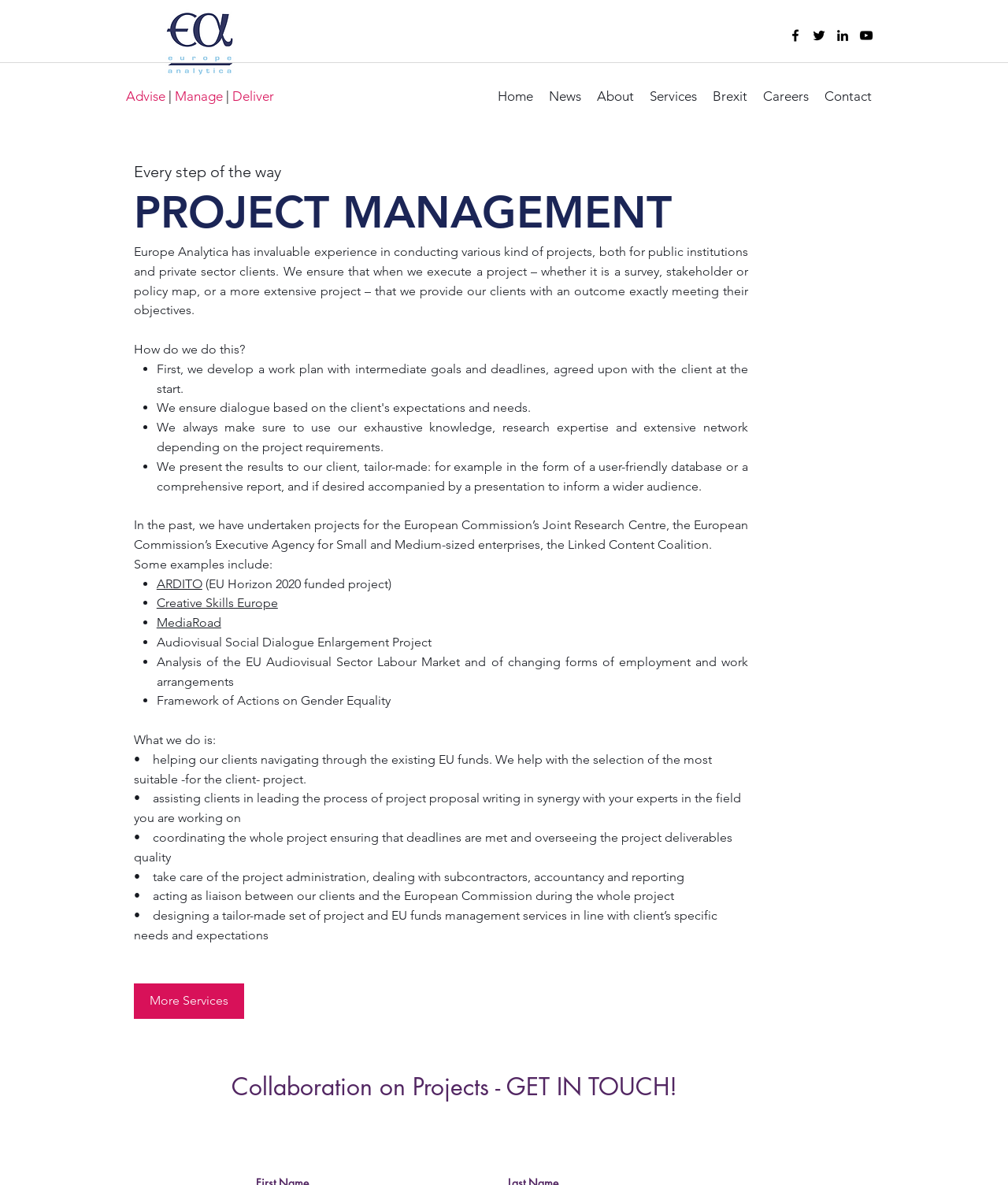Locate the bounding box coordinates of the area to click to fulfill this instruction: "Read more about the ARDITO project". The bounding box should be presented as four float numbers between 0 and 1, in the order [left, top, right, bottom].

[0.155, 0.486, 0.201, 0.499]